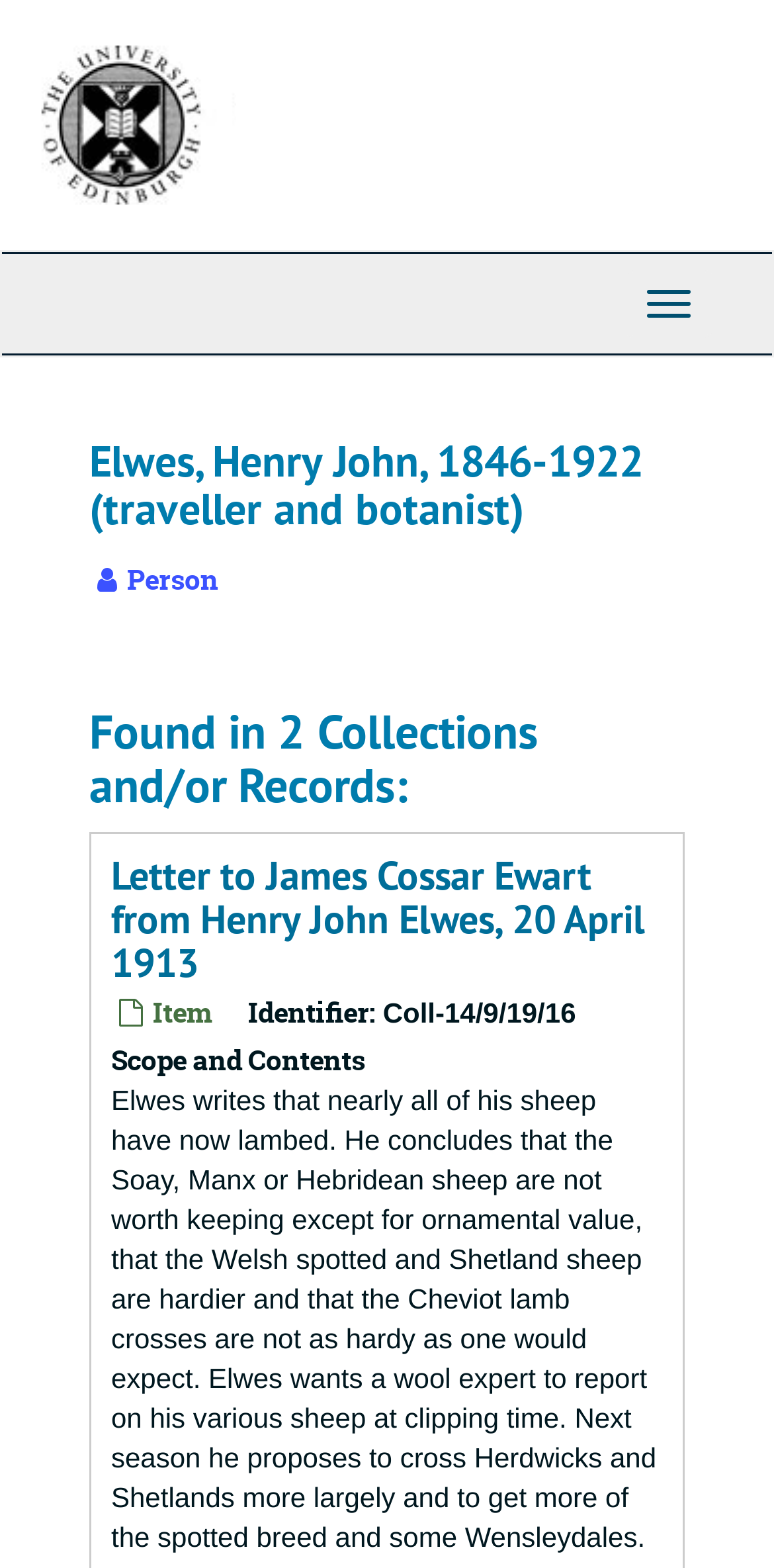Give a one-word or short phrase answer to this question: 
What is the name of the university mentioned on the webpage?

University of Edinburgh